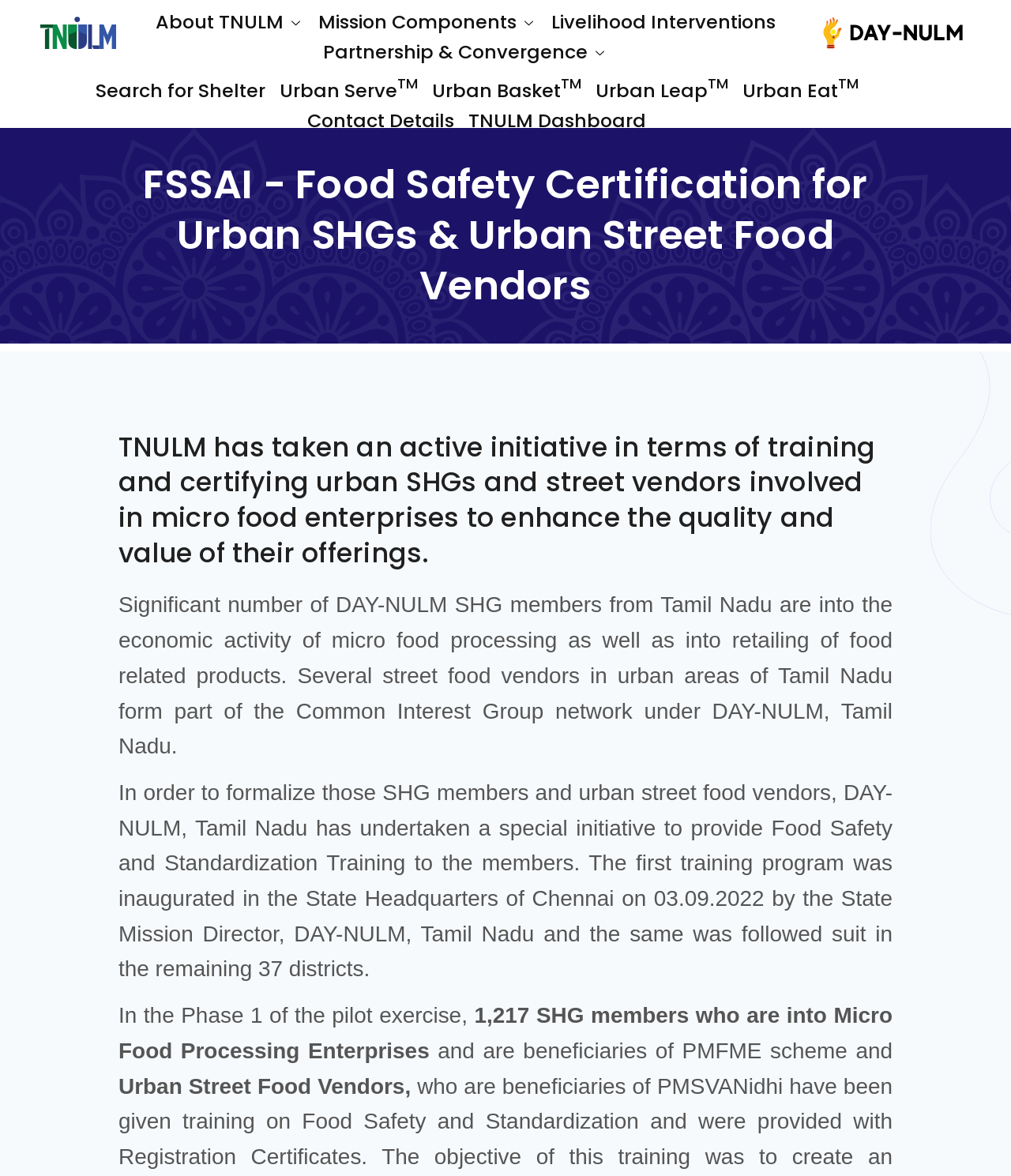What is the main initiative of TNULM? Look at the image and give a one-word or short phrase answer.

Food Safety Certification